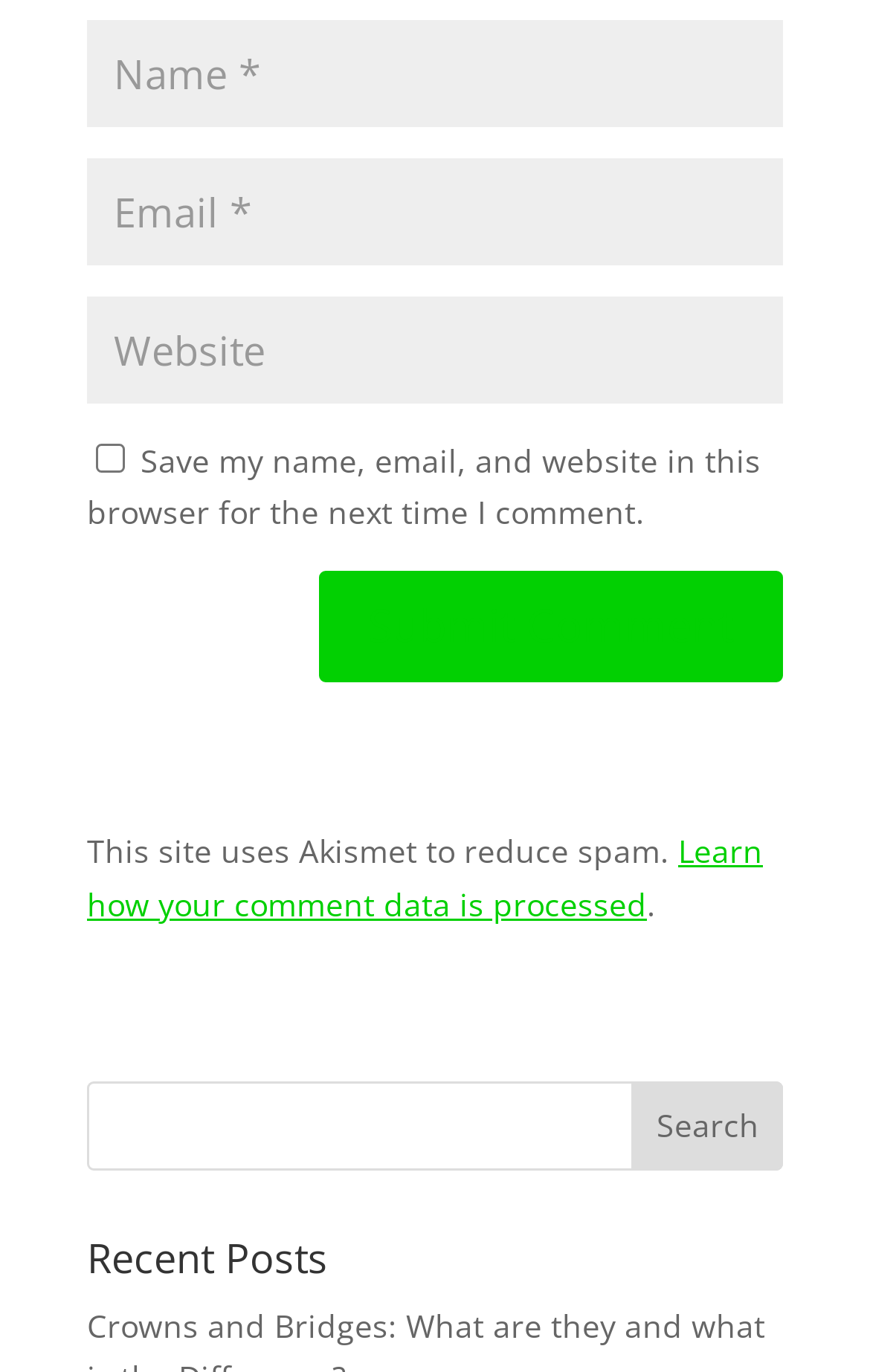Please specify the bounding box coordinates of the clickable region necessary for completing the following instruction: "View hiking and kayaking in the gorge of Mont-Rebei". The coordinates must consist of four float numbers between 0 and 1, i.e., [left, top, right, bottom].

None